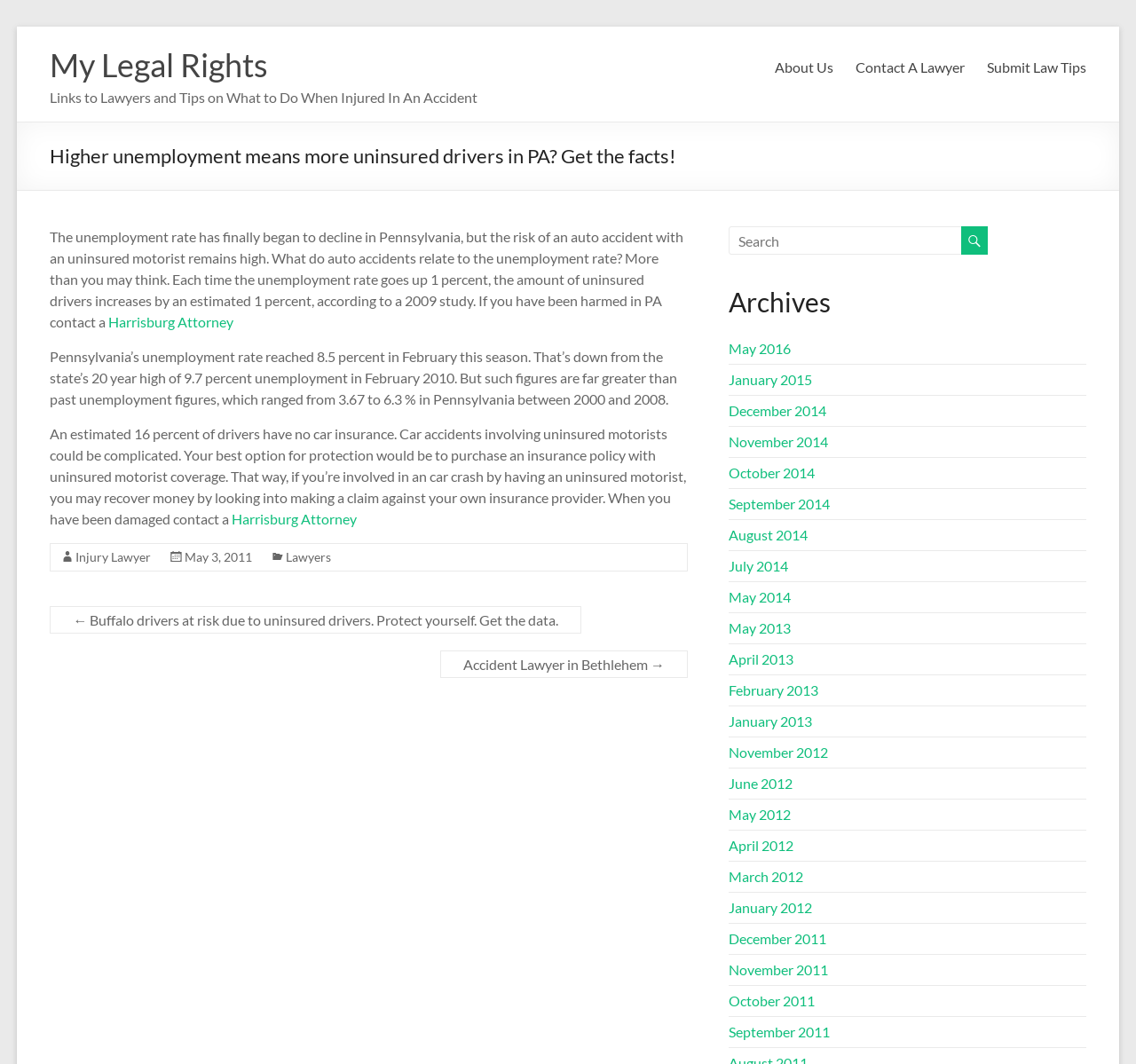Please indicate the bounding box coordinates of the element's region to be clicked to achieve the instruction: "Read more about 'Higher unemployment means more uninsured drivers in PA? Get the facts!' ". Provide the coordinates as four float numbers between 0 and 1, i.e., [left, top, right, bottom].

[0.044, 0.132, 0.596, 0.162]